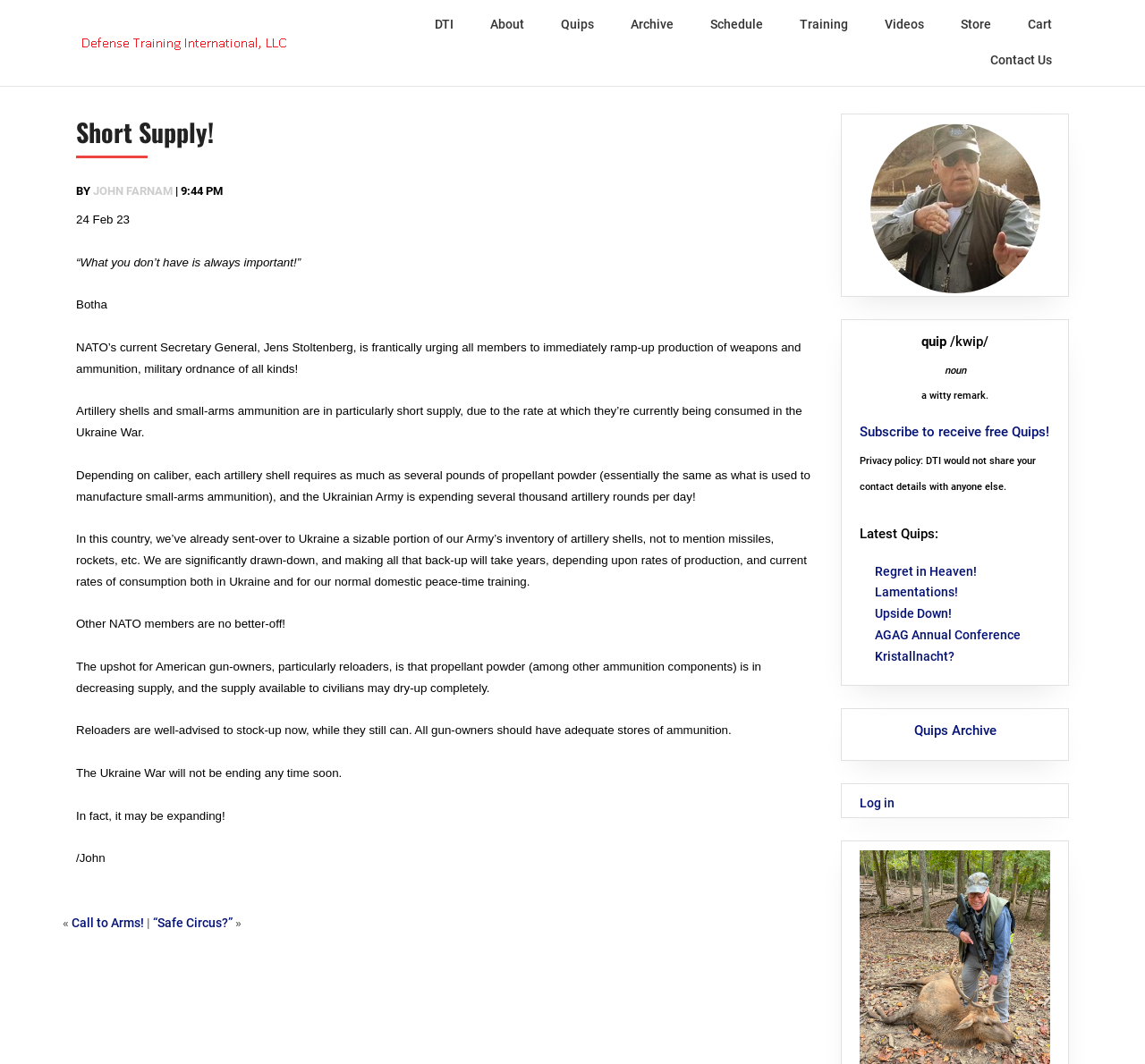Determine the bounding box of the UI component based on this description: "About". The bounding box coordinates should be four float values between 0 and 1, i.e., [left, top, right, bottom].

[0.412, 0.007, 0.473, 0.04]